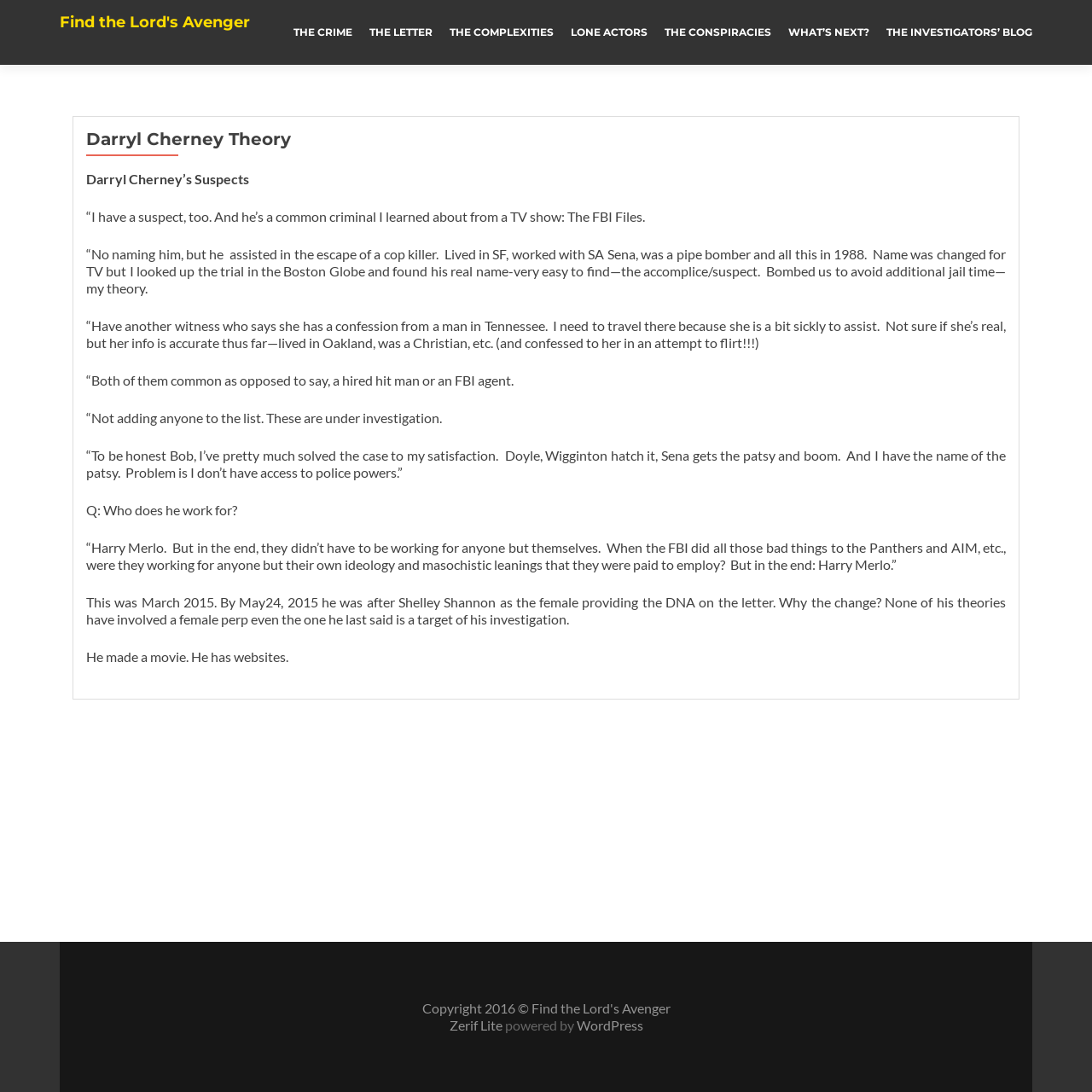Provide a brief response to the question using a single word or phrase: 
What is the purpose of the webpage?

To discuss a theory